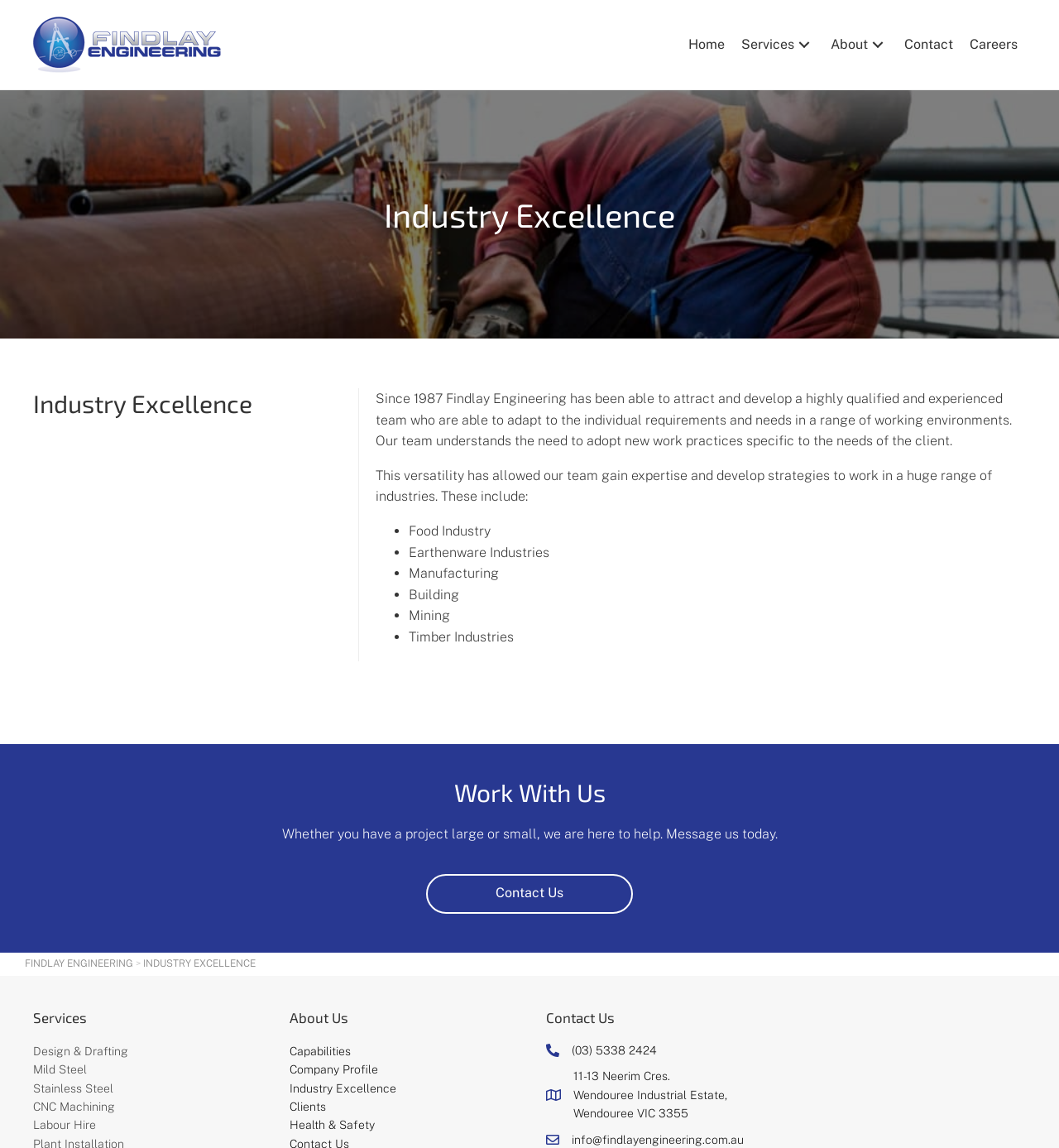What is the company's message to potential clients?
Please provide a comprehensive answer based on the visual information in the image.

The company's message to potential clients is 'Message us today', which can be found in the text 'Whether you have a project large or small, we are here to help. Message us today.' at the bottom of the webpage.